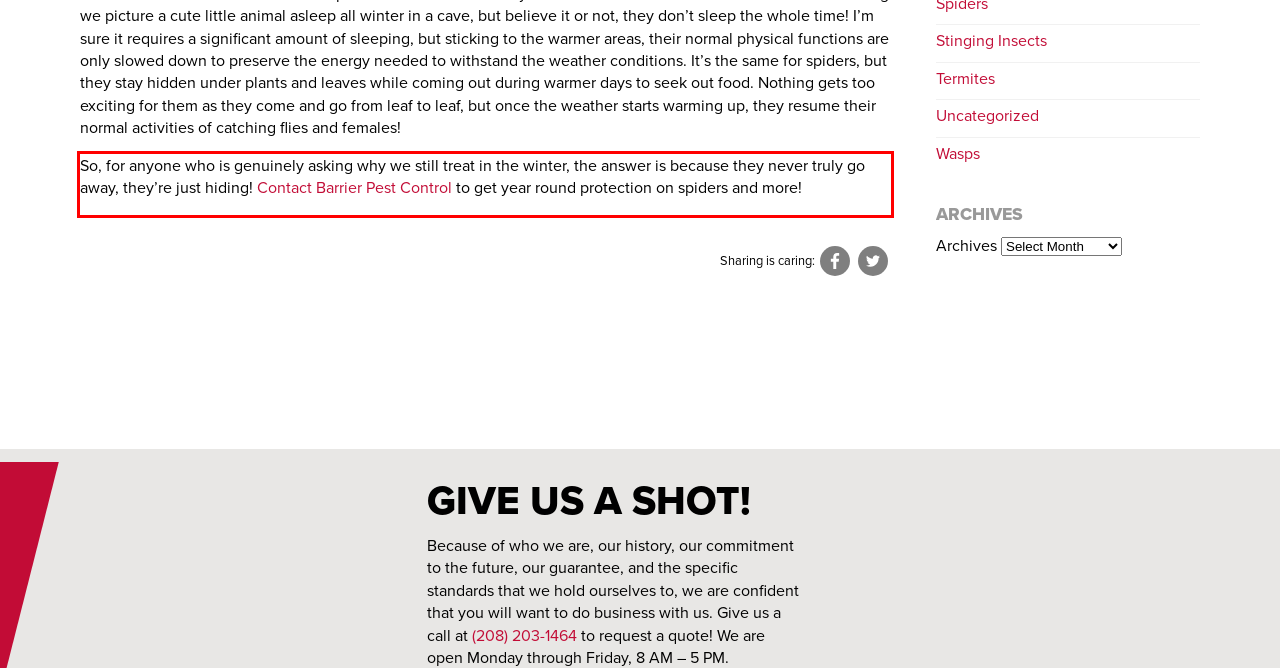Please identify and extract the text from the UI element that is surrounded by a red bounding box in the provided webpage screenshot.

So, for anyone who is genuinely asking why we still treat in the winter, the answer is because they never truly go away, they’re just hiding! Contact Barrier Pest Control to get year round protection on spiders and more!